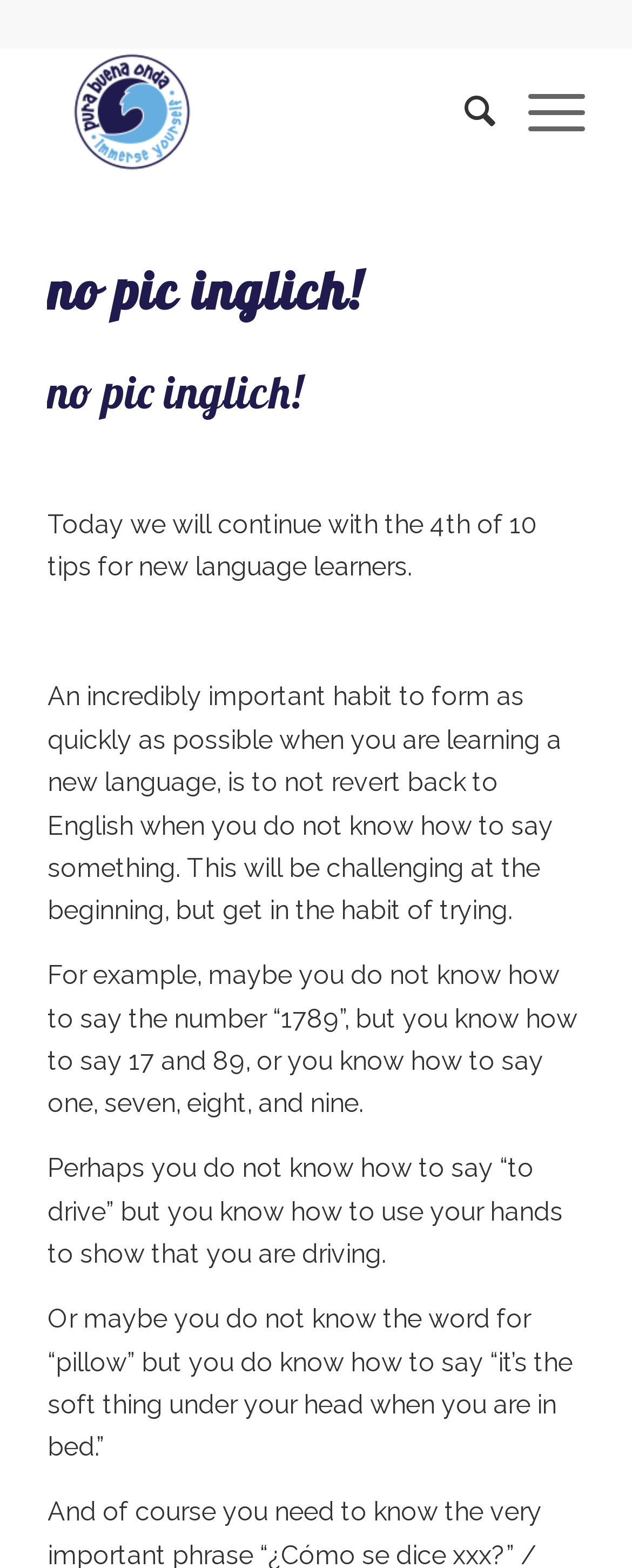Can you locate the main headline on this webpage and provide its text content?

no pic inglich!